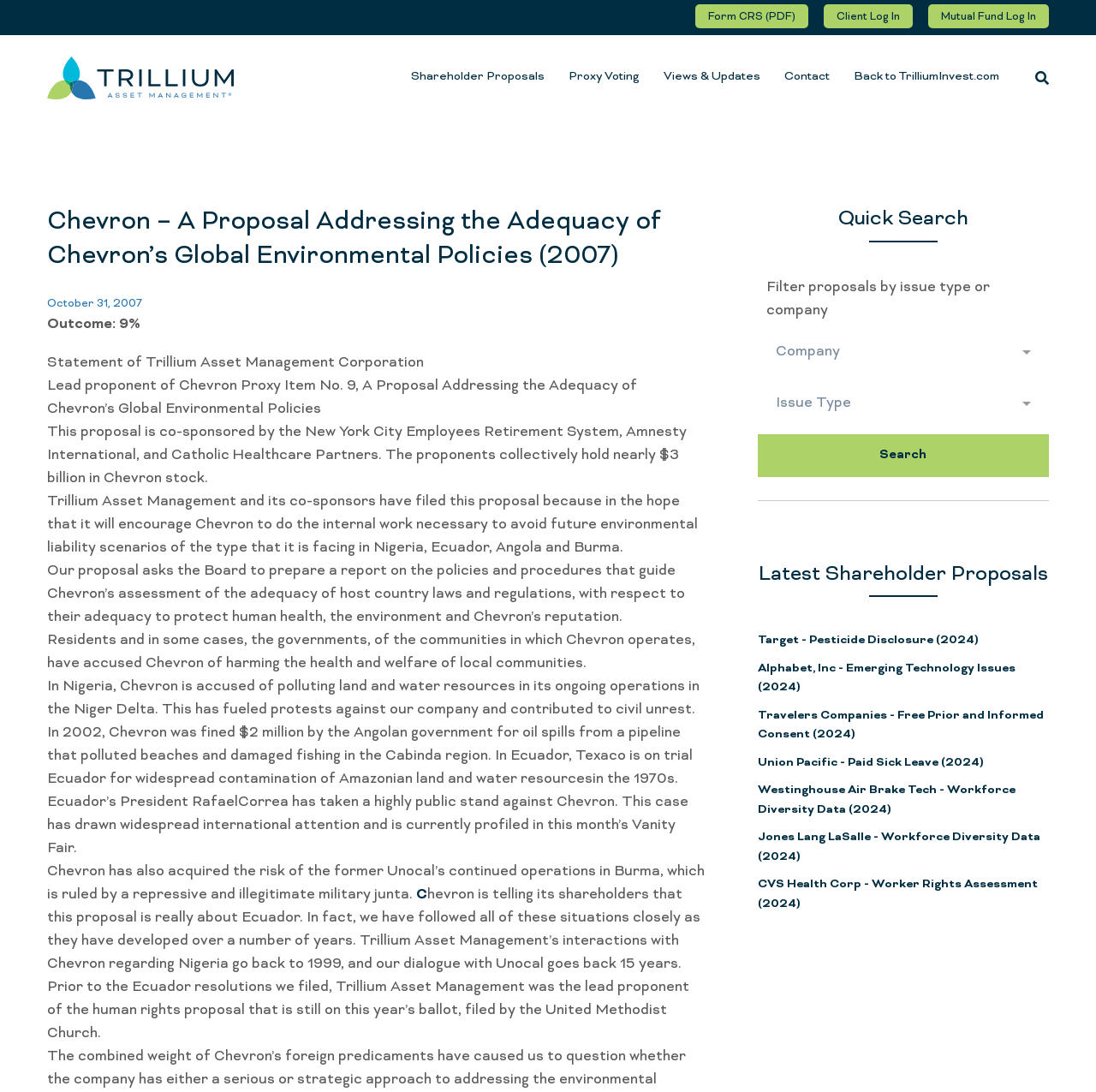Please identify the bounding box coordinates of the clickable region that I should interact with to perform the following instruction: "Log in to the client area". The coordinates should be expressed as four float numbers between 0 and 1, i.e., [left, top, right, bottom].

[0.752, 0.004, 0.833, 0.026]